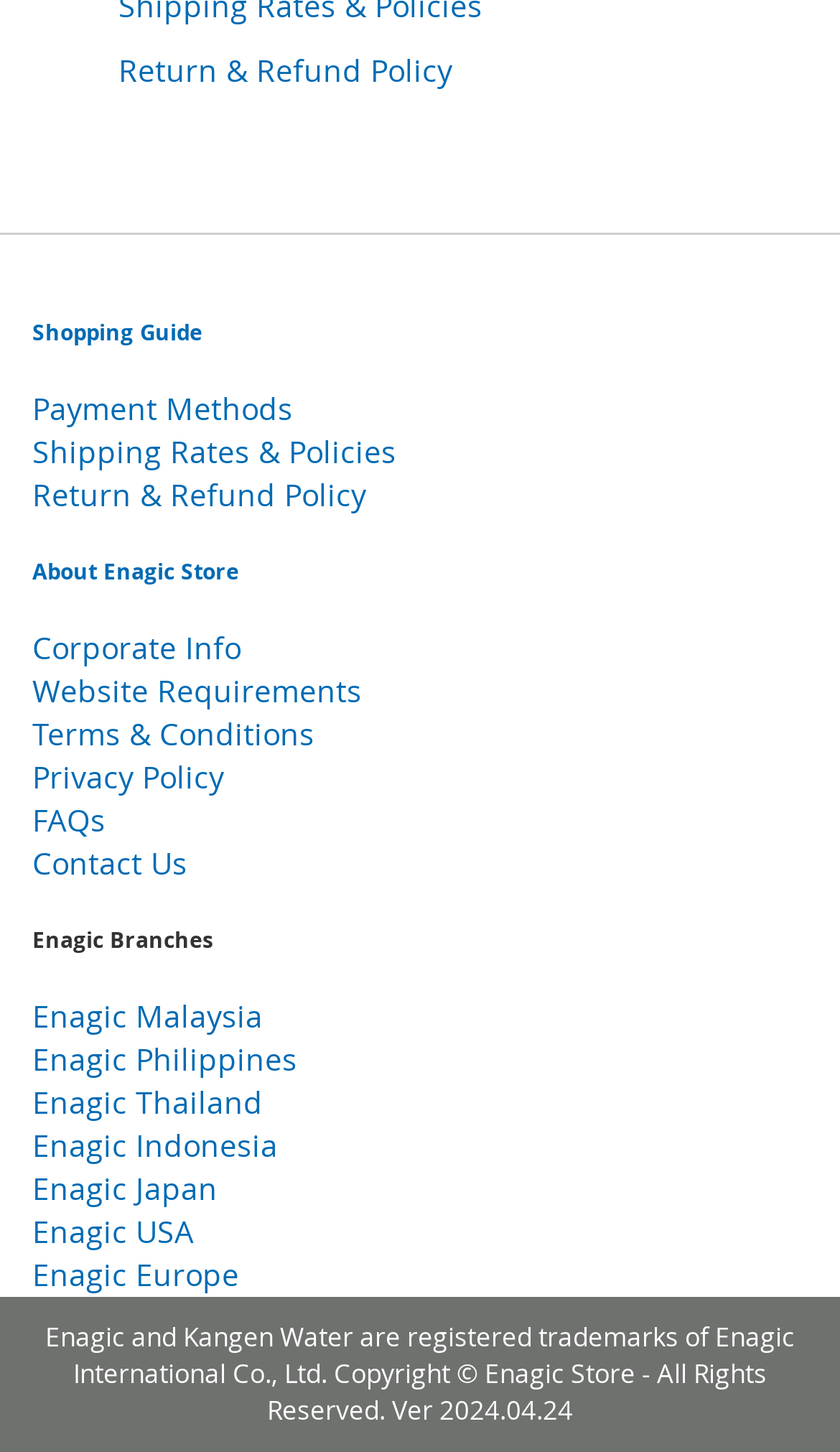Please mark the bounding box coordinates of the area that should be clicked to carry out the instruction: "View Return & Refund Policy".

[0.141, 0.034, 0.538, 0.063]